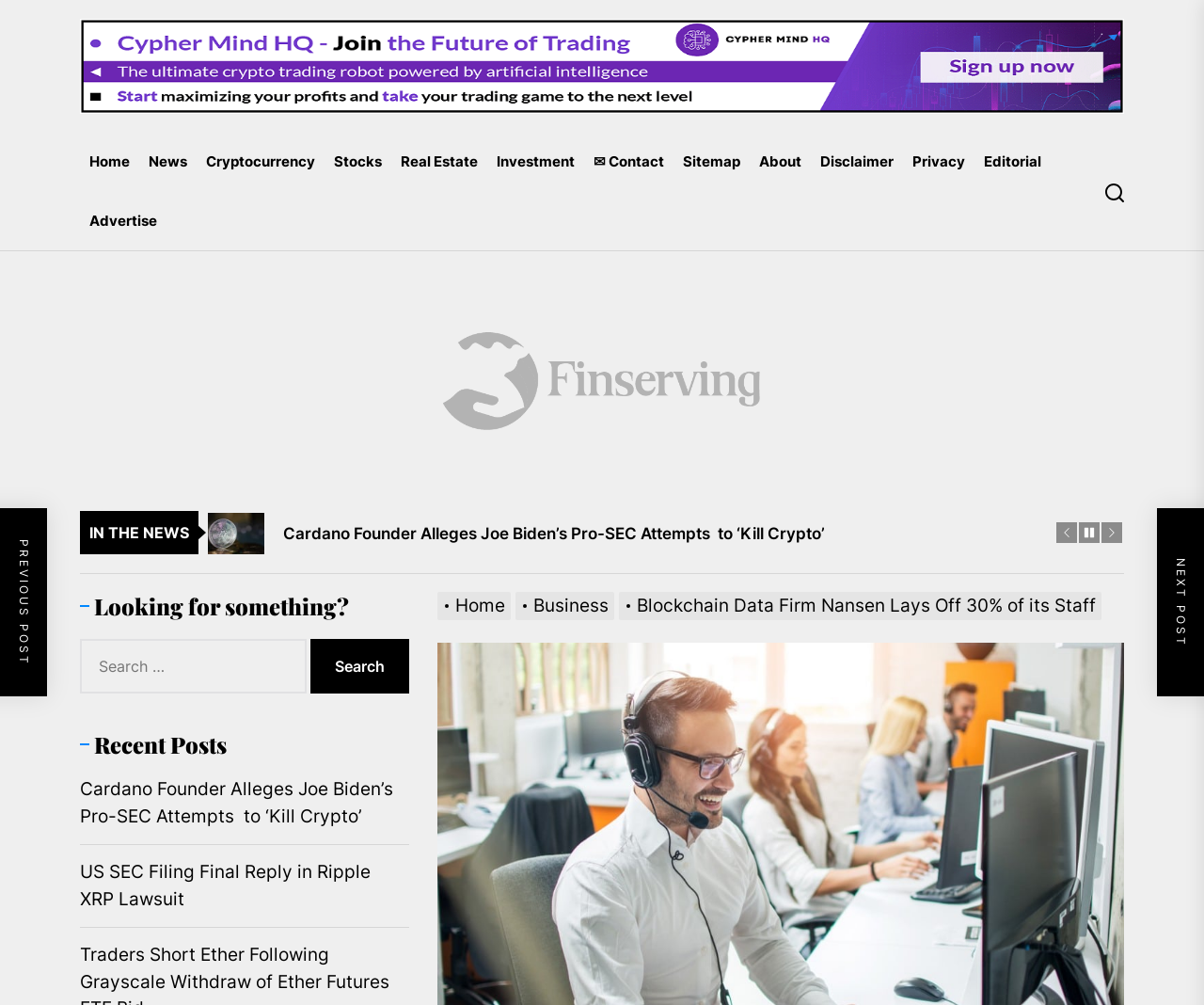Identify the bounding box of the UI element that matches this description: "About".

[0.623, 0.132, 0.673, 0.191]